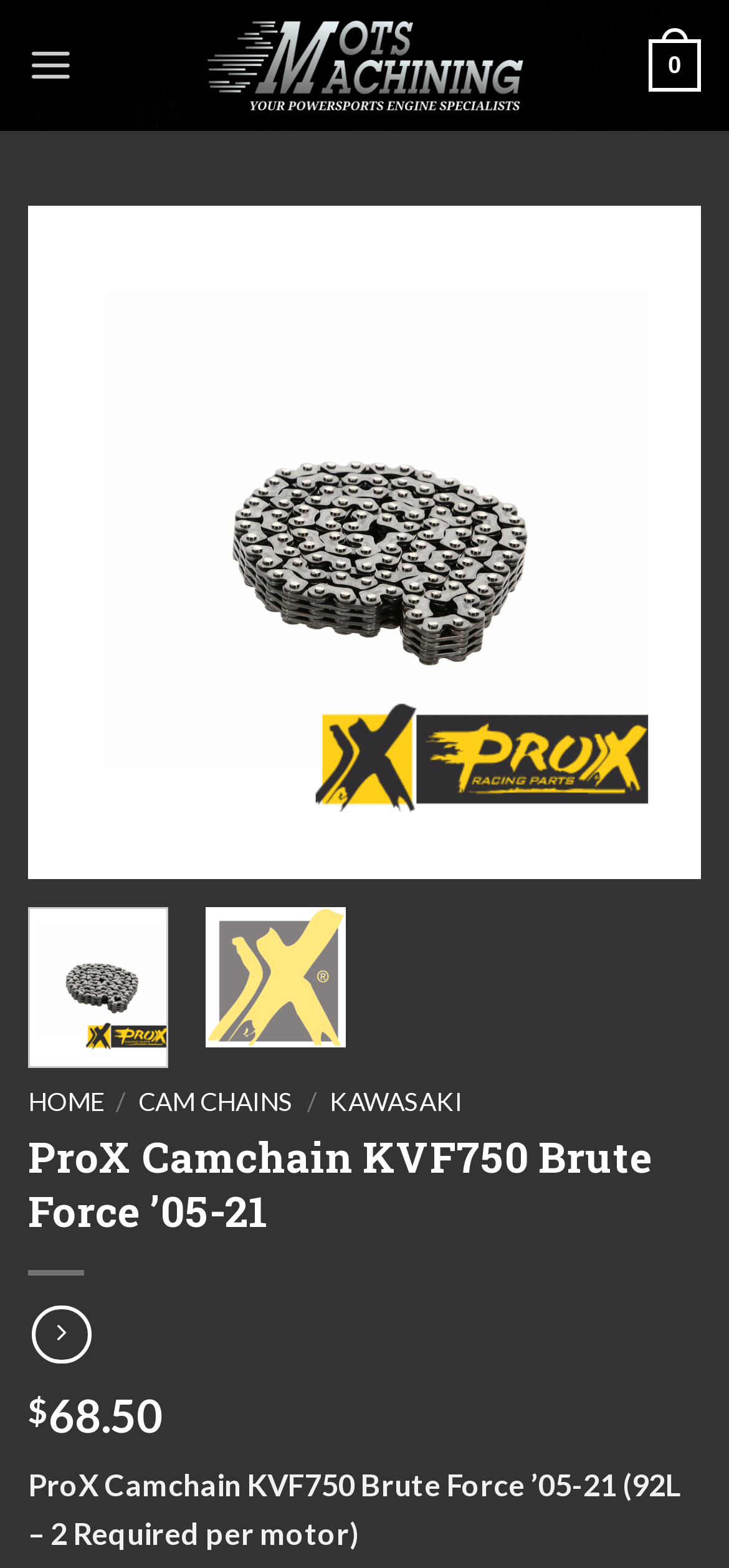Identify the bounding box coordinates of the section to be clicked to complete the task described by the following instruction: "Click on the Mots Machining logo". The coordinates should be four float numbers between 0 and 1, formatted as [left, top, right, bottom].

[0.283, 0.001, 0.717, 0.082]